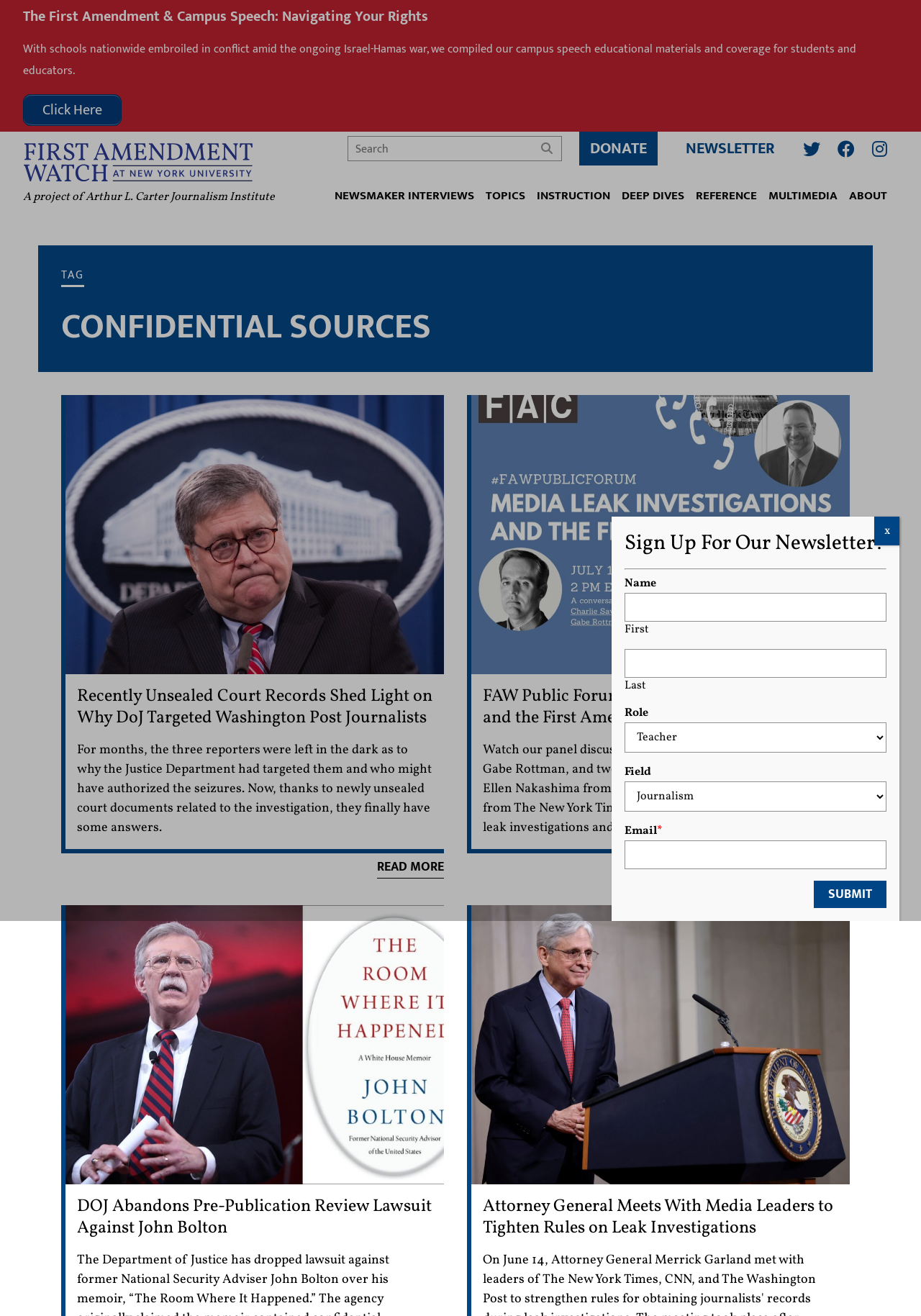Provide the bounding box coordinates for the area that should be clicked to complete the instruction: "Close the newsletter dialog".

[0.949, 0.393, 0.977, 0.414]